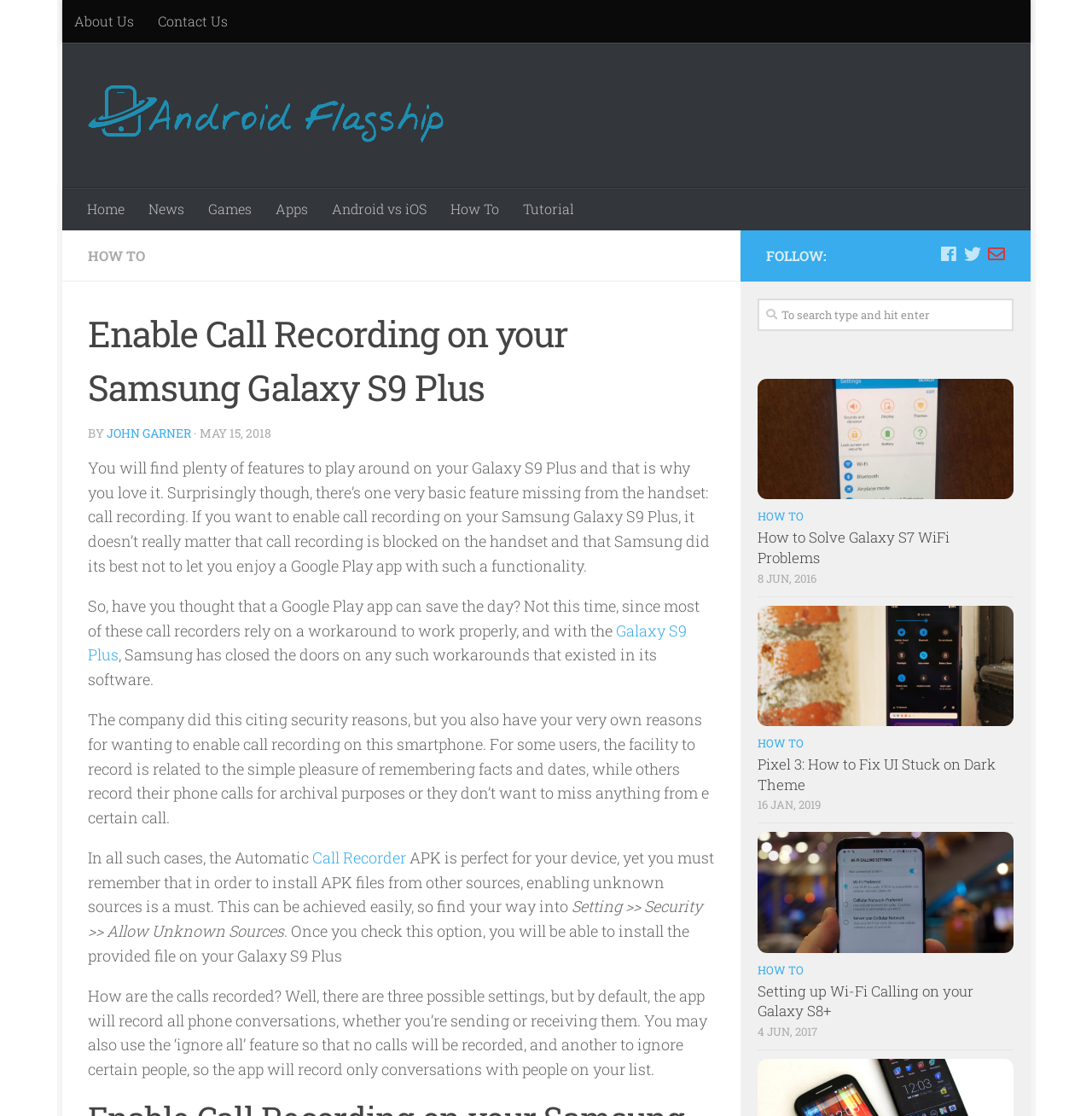How many possible settings are there for call recording in the app?
Answer the question with as much detail as possible.

The article states that there are three possible settings for call recording in the app: record all phone conversations, ignore all calls, and ignore certain people.